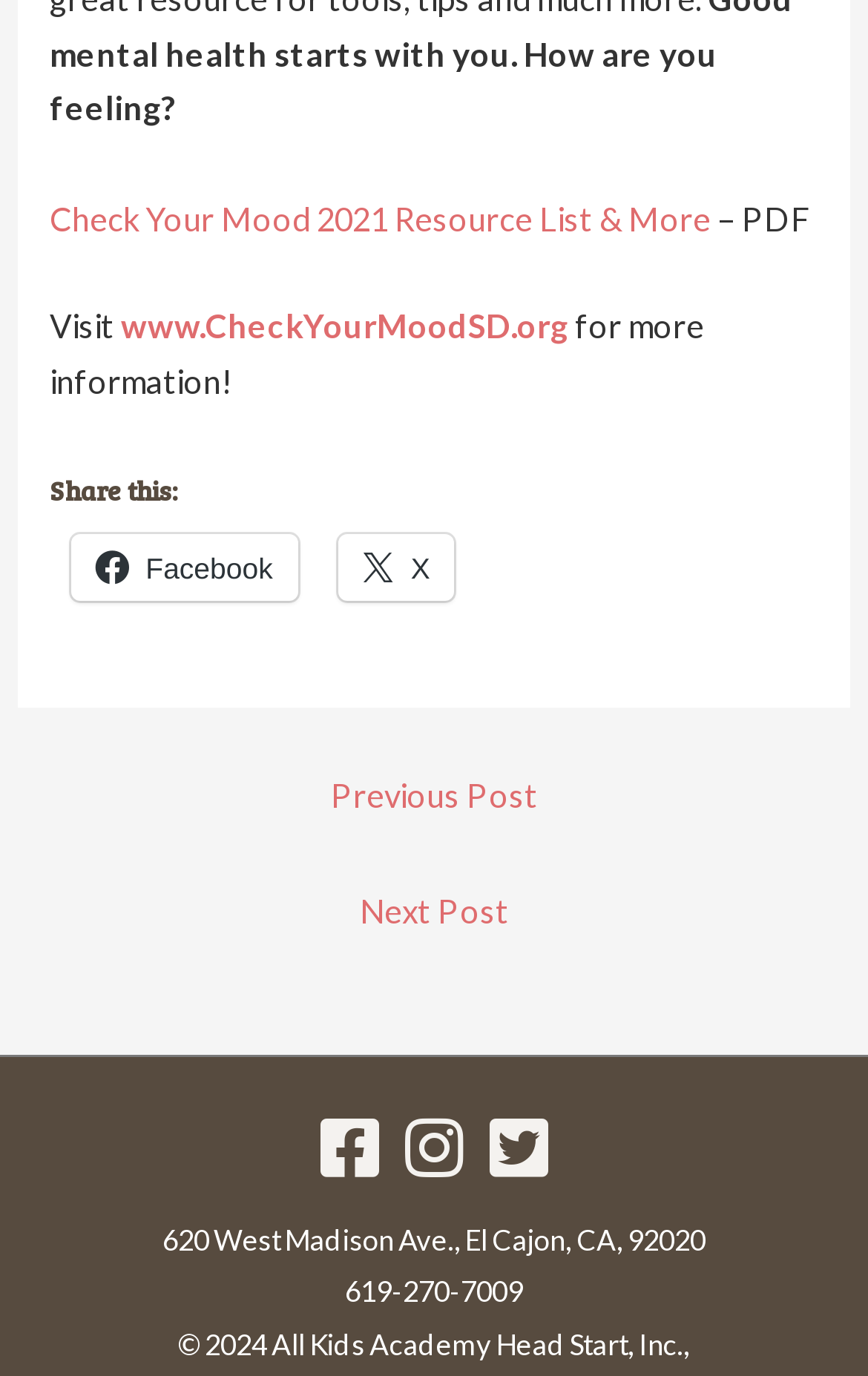Based on the image, give a detailed response to the question: How many social media links are there?

I counted the number of link elements with social media icons, specifically Facebook and X, under the 'Share this:' heading.